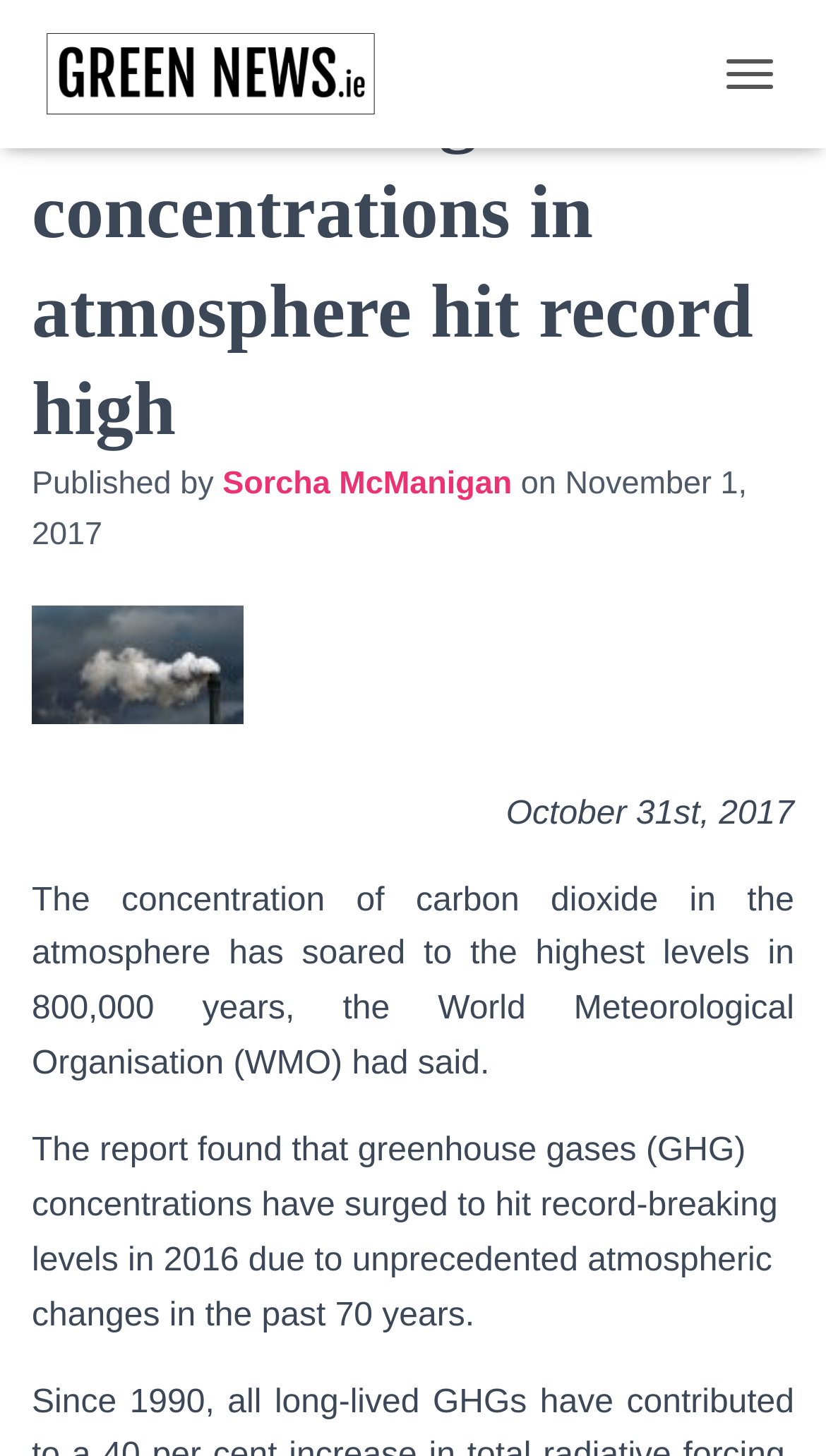Provide a single word or phrase to answer the given question: 
Who published the article?

Sorcha McManigan